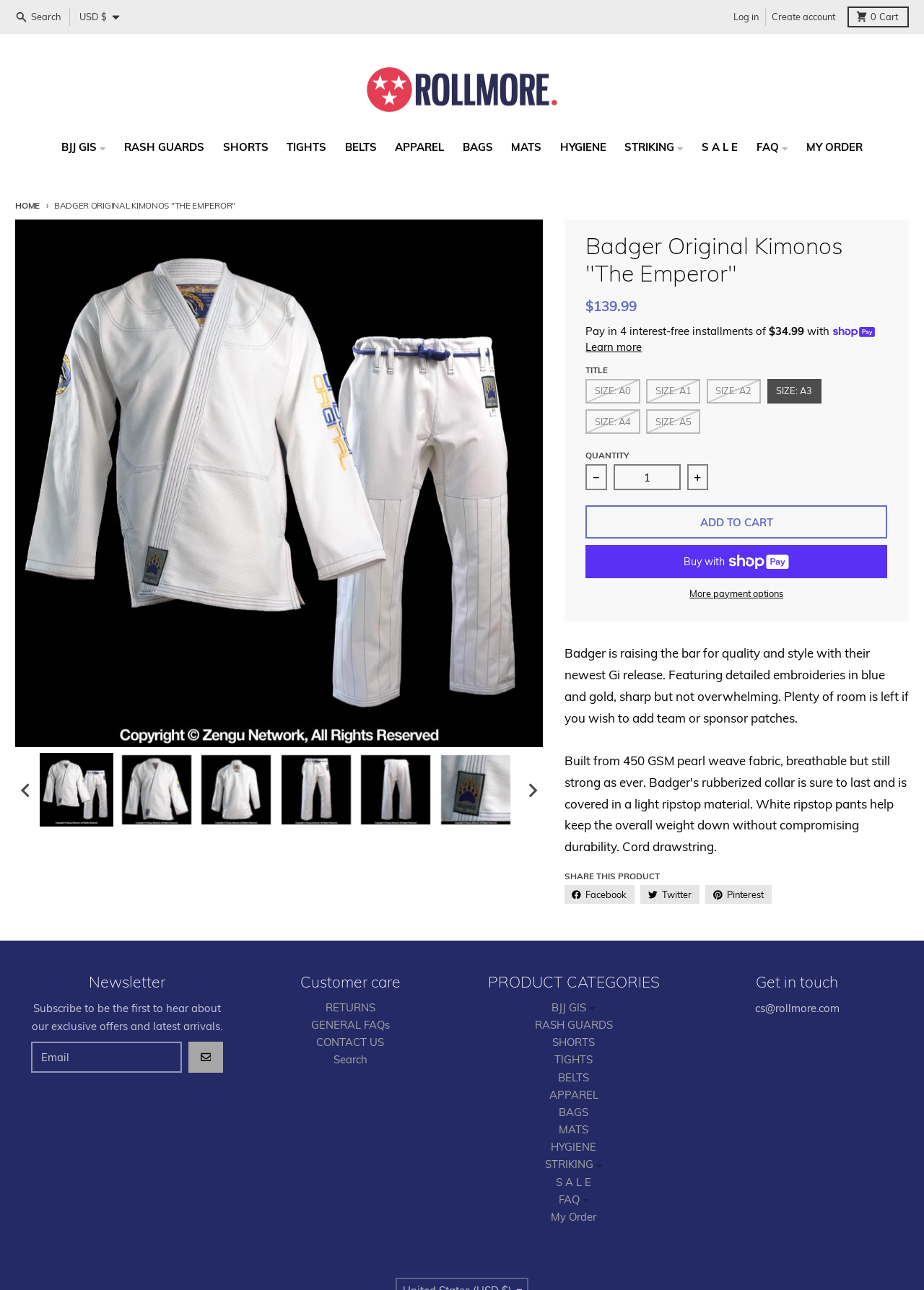Find and provide the bounding box coordinates for the UI element described here: "aria-label="Instagram - White Circle"". The coordinates should be given as four float numbers between 0 and 1: [left, top, right, bottom].

None